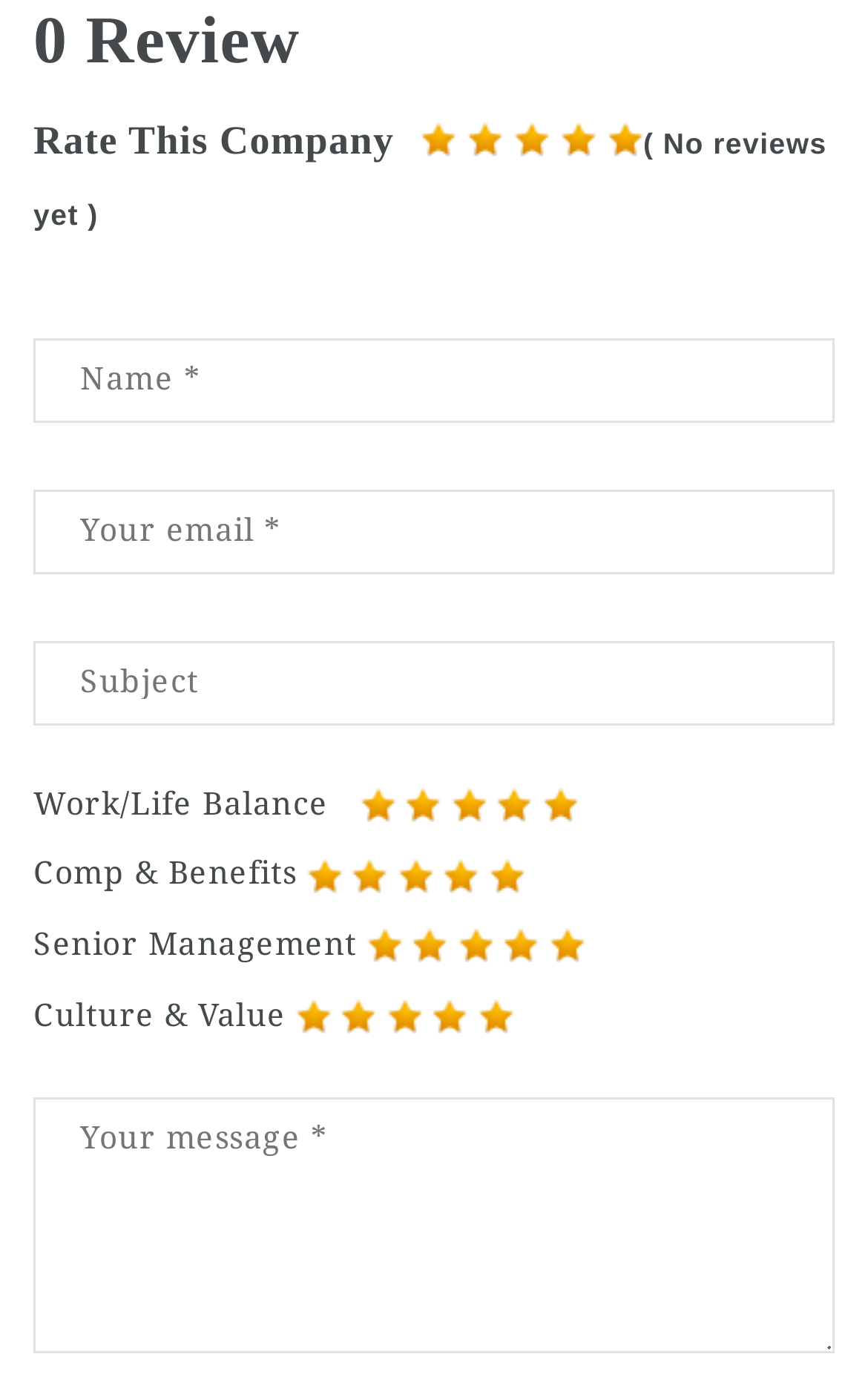Provide the bounding box coordinates of the HTML element described by the text: "name="message" placeholder="Your message *"".

[0.038, 0.796, 0.962, 0.982]